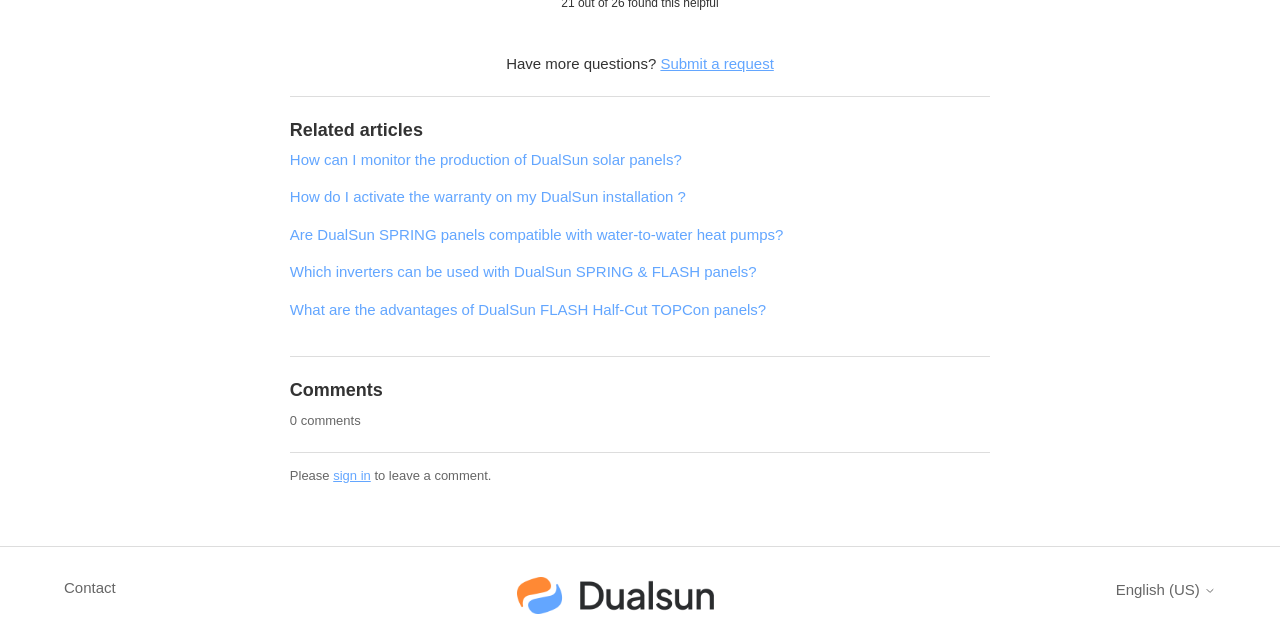What is the title of the section with links to related articles? Analyze the screenshot and reply with just one word or a short phrase.

Related articles